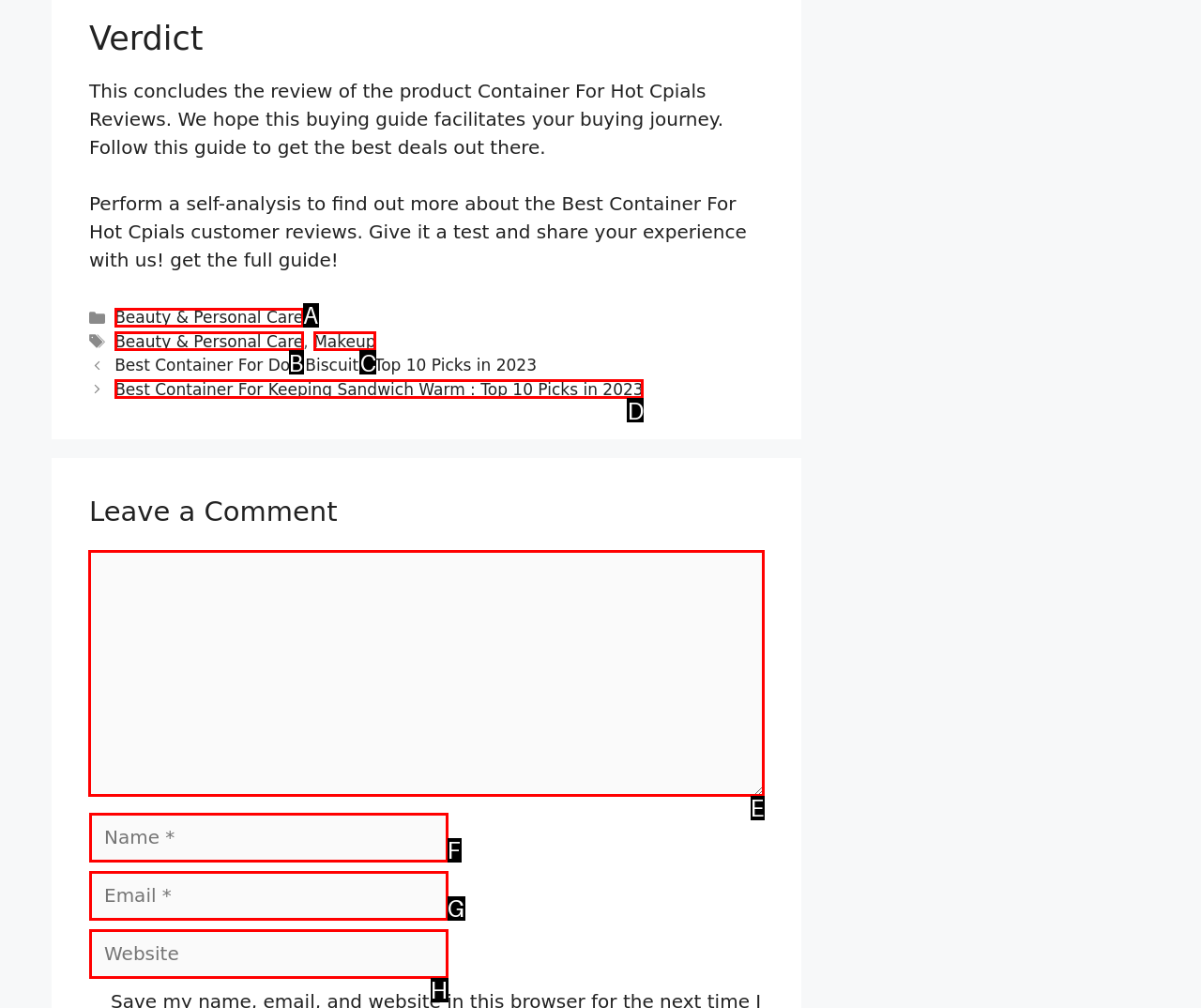Identify the correct option to click in order to accomplish the task: Leave a comment Provide your answer with the letter of the selected choice.

E